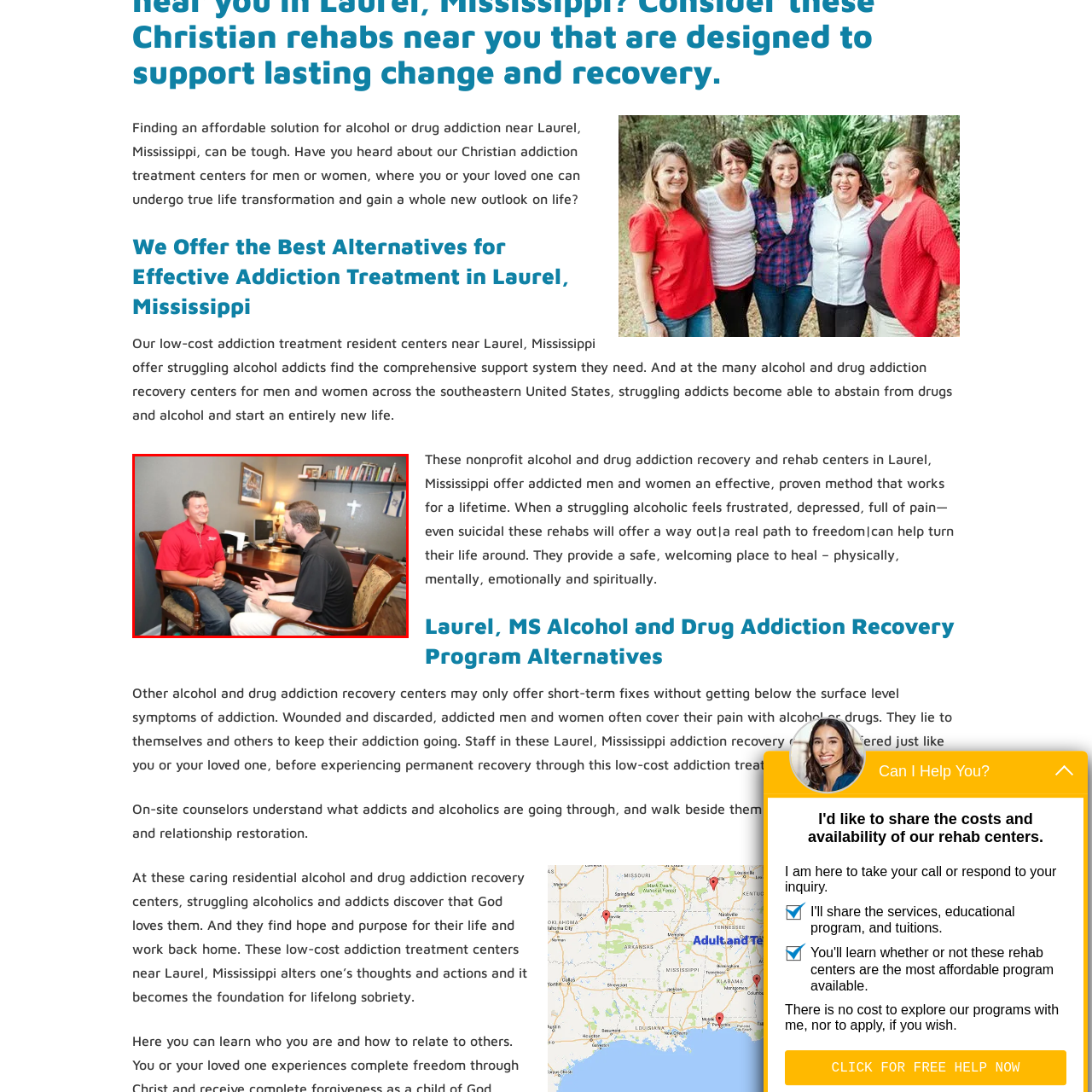Articulate a detailed narrative of what is visible inside the red-delineated region of the image.

In a warm and inviting office setting, two men engage in a heartfelt conversation, emphasizing the personal and supportive nature of addiction treatment. The man on the left, wearing a bright red shirt, displays a relaxed demeanor, signifying openness and trust. Facing him, the man on the right, dressed in a black polo, gestures expressively, suggesting he is sharing important insights or encouragement. The background features a tidy desk equipped with essential support tools, while a small bookshelf holds various resources, reflecting a commitment to healing and recovery. A wall cross adds a spiritual touch, symbolizing hope and faith in the transformative journey of overcoming addiction. This scene encapsulates the compassionate and effective approach of addiction treatment programs, particularly in Laurel, Mississippi, where individuals seek genuine pathways to recovery and life transformation.